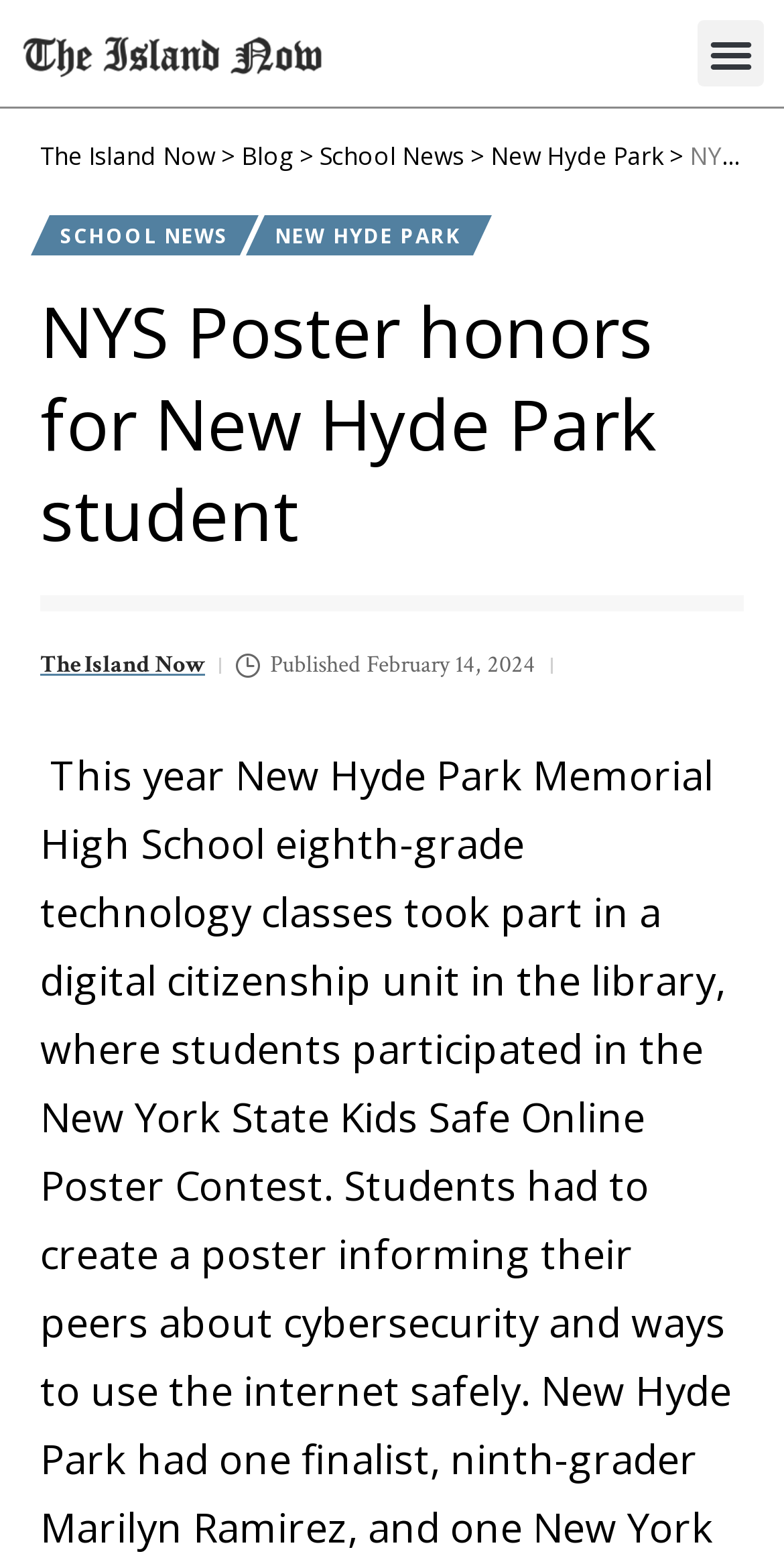Please determine the bounding box coordinates of the element to click on in order to accomplish the following task: "Click the Menu Toggle button". Ensure the coordinates are four float numbers ranging from 0 to 1, i.e., [left, top, right, bottom].

[0.89, 0.013, 0.974, 0.055]